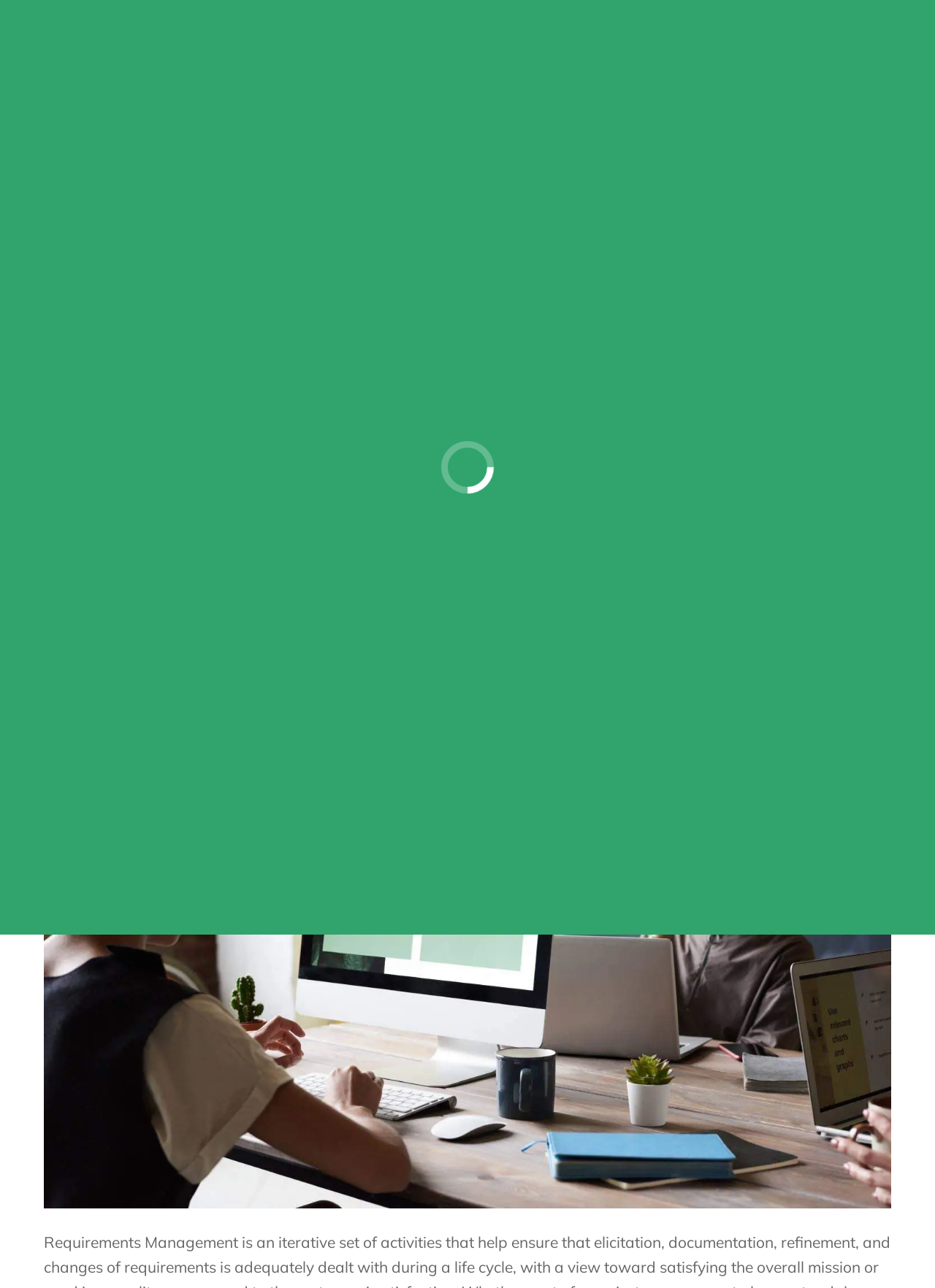Please reply with a single word or brief phrase to the question: 
What is the heading above 'Iterative Set of Activities'?

Requirement Management